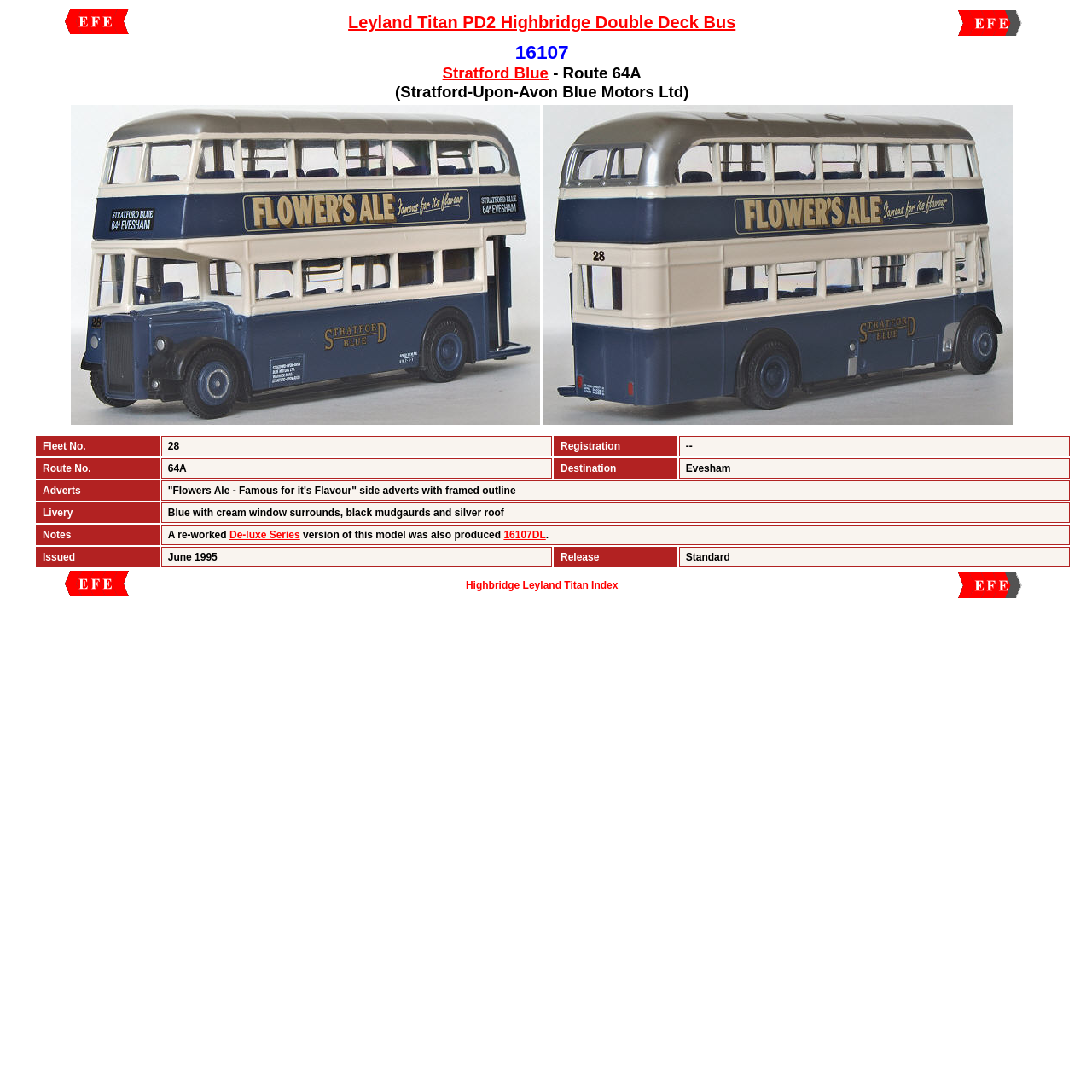Predict the bounding box for the UI component with the following description: "De-luxe Series".

[0.21, 0.484, 0.275, 0.495]